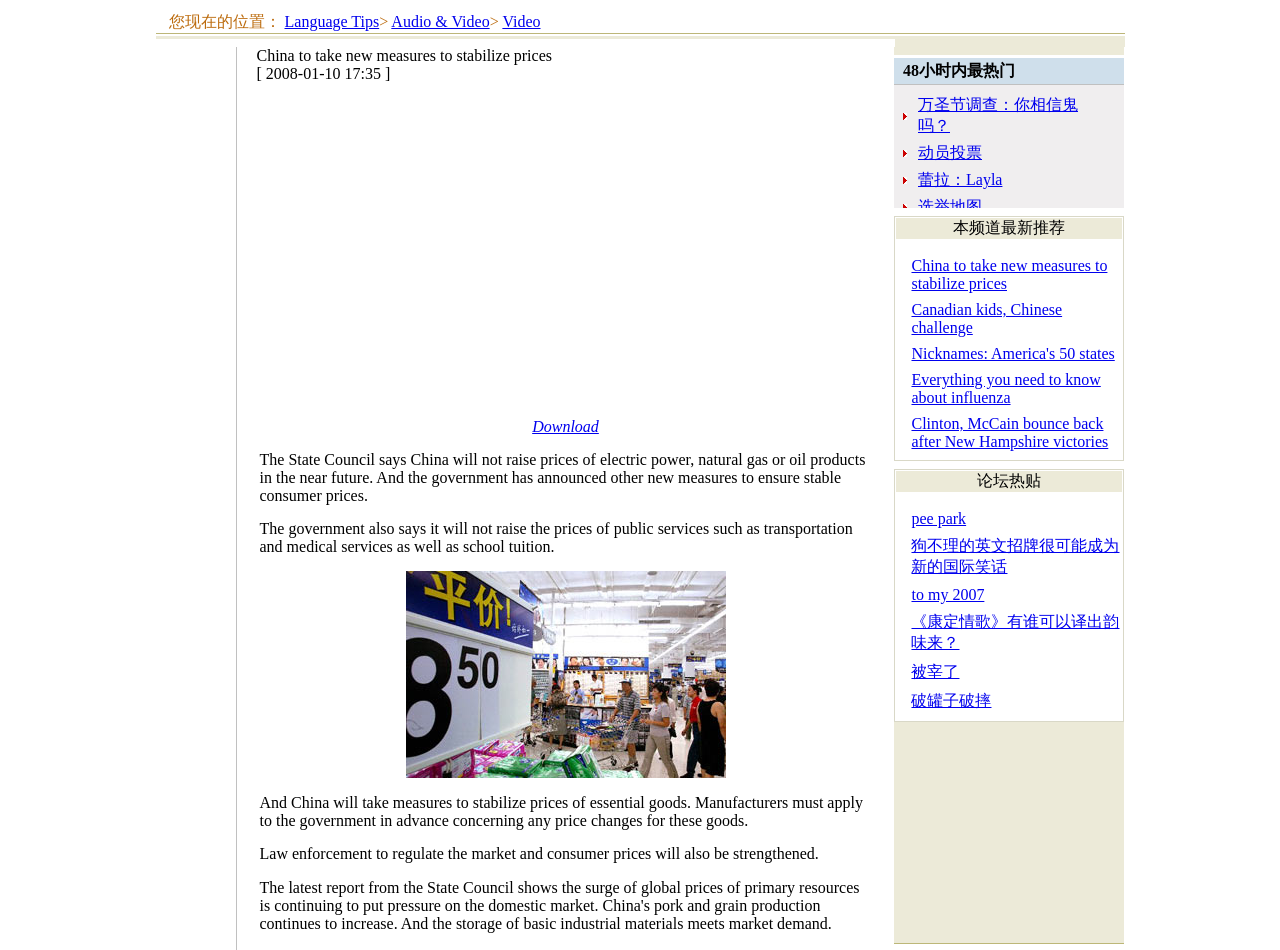What is the language of the webpage?
Look at the image and respond with a single word or a short phrase.

English